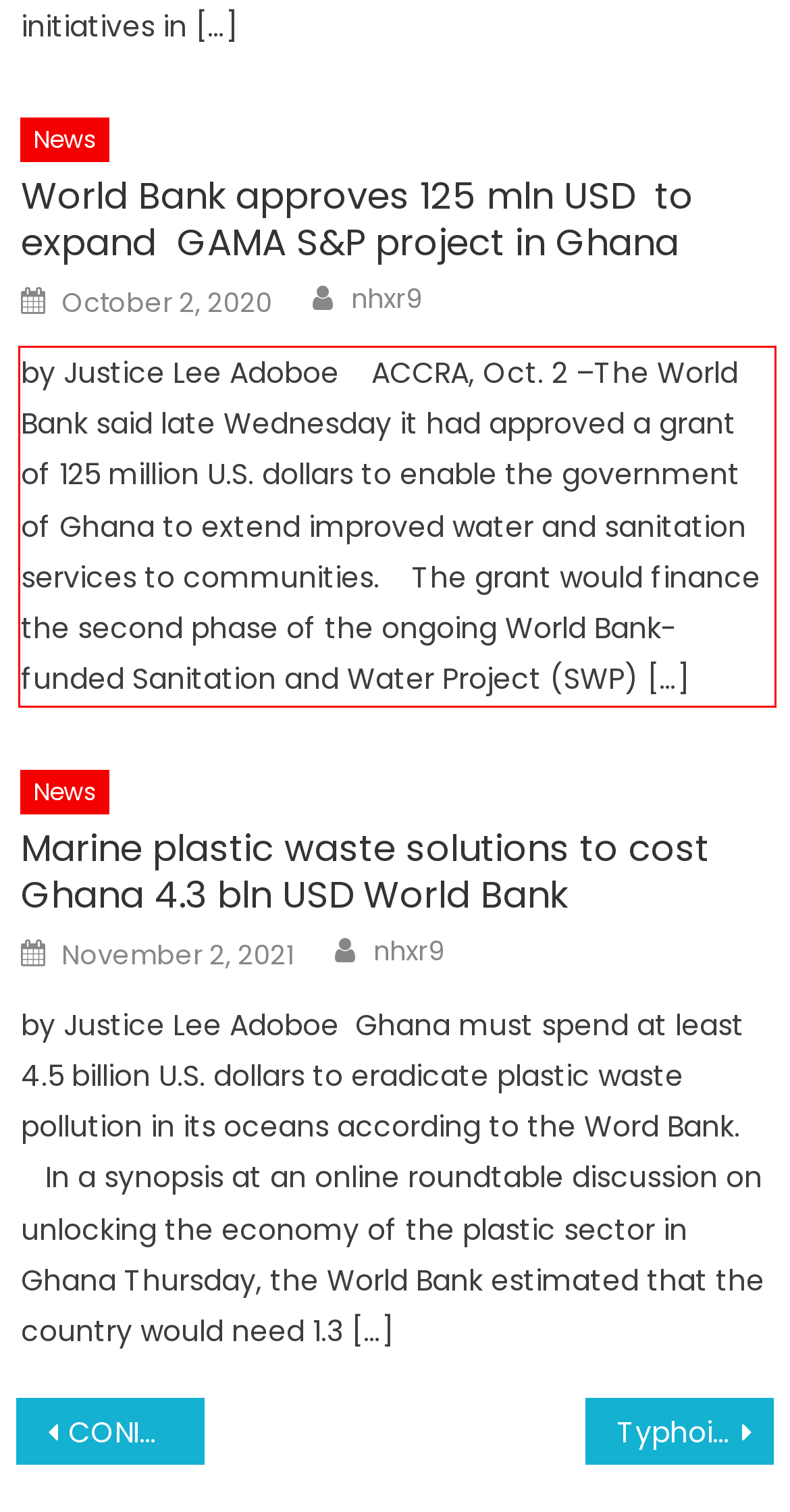With the given screenshot of a webpage, locate the red rectangle bounding box and extract the text content using OCR.

by Justice Lee Adoboe ACCRA, Oct. 2 –The World Bank said late Wednesday it had approved a grant of 125 million U.S. dollars to enable the government of Ghana to extend improved water and sanitation services to communities. The grant would finance the second phase of the ongoing World Bank-funded Sanitation and Water Project (SWP) […]